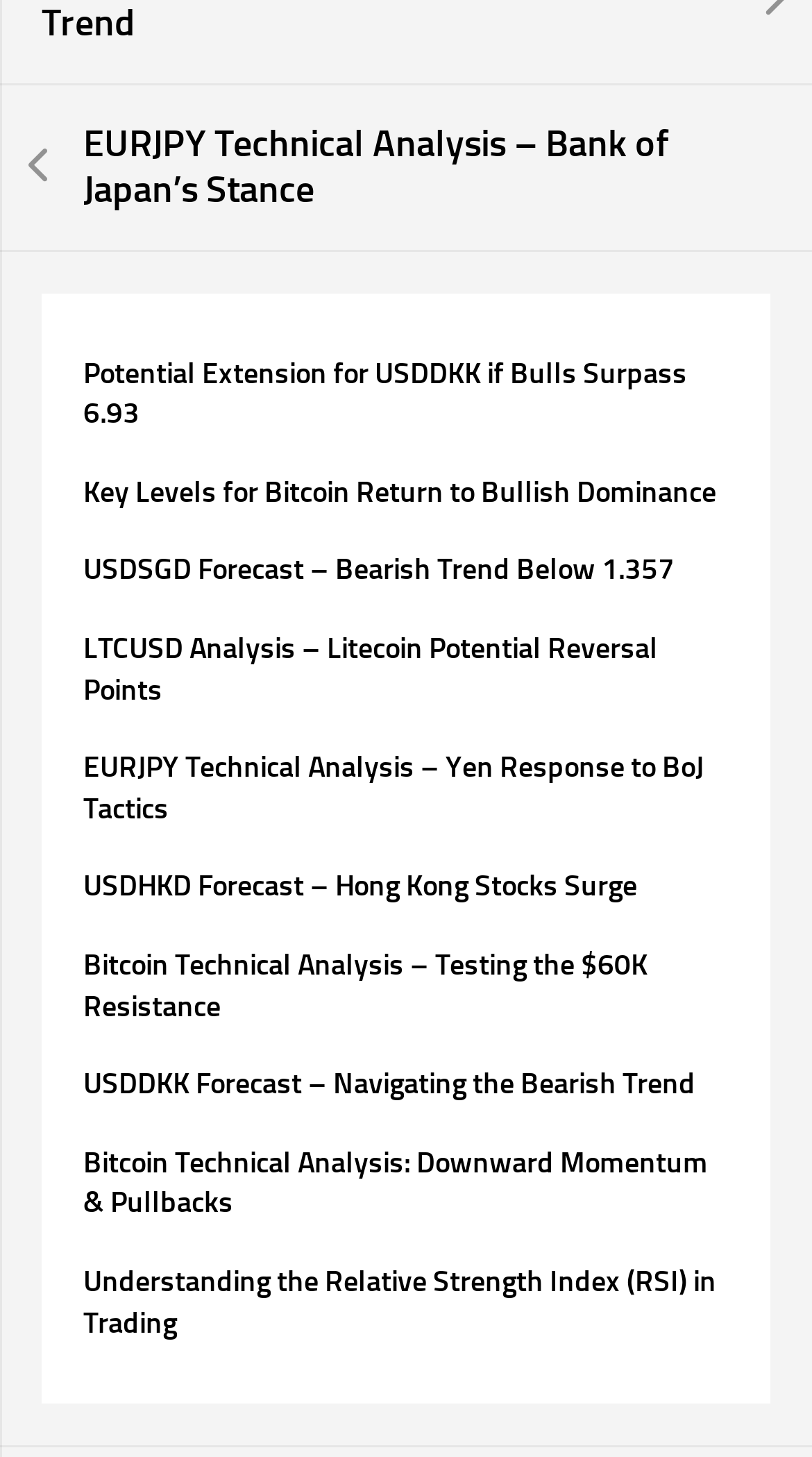What is the topic of the last link?
Please answer the question with a detailed and comprehensive explanation.

I looked at the OCR text of the last link element, which is 'Understanding the Relative Strength Index (RSI) in Trading', and determined that the topic is the Relative Strength Index (RSI) in Trading.